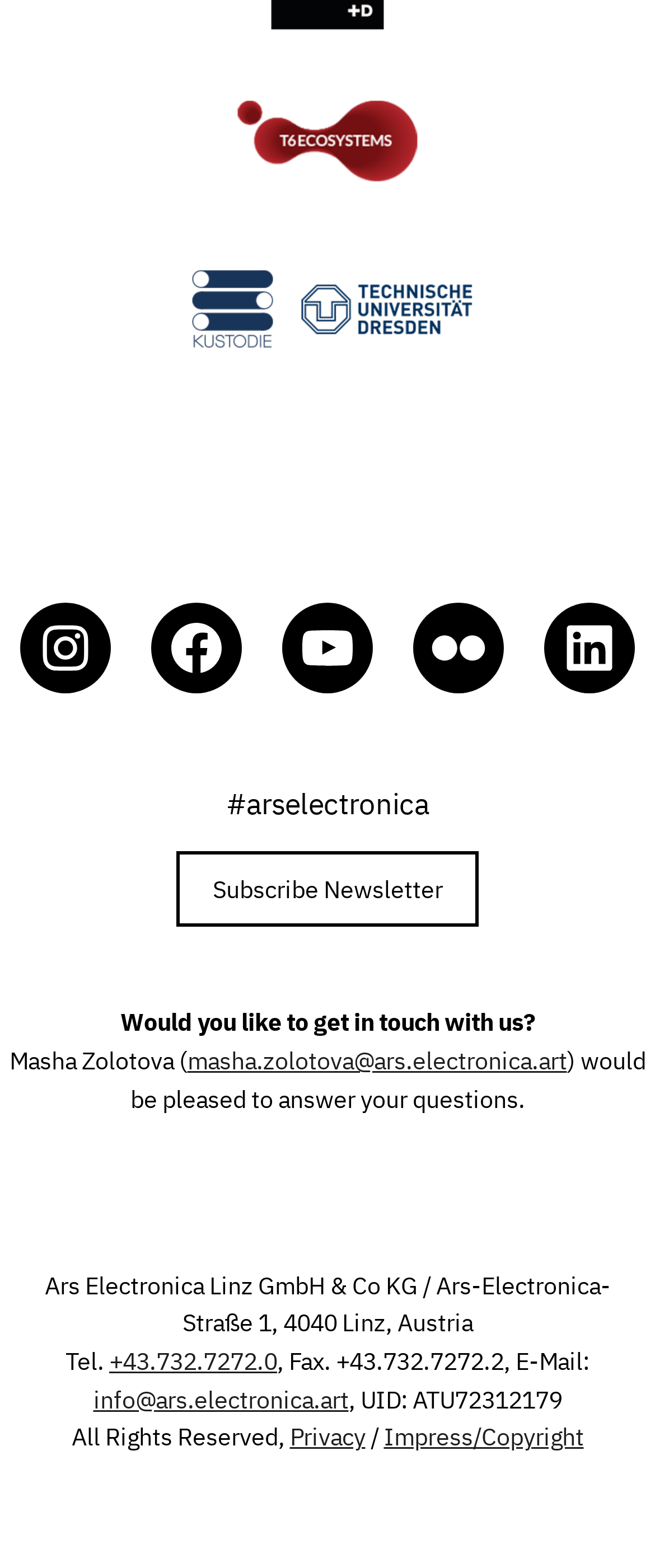Please identify the bounding box coordinates of the region to click in order to complete the task: "Open T6Ecosystems". The coordinates must be four float numbers between 0 and 1, specified as [left, top, right, bottom].

[0.244, 0.12, 0.756, 0.14]